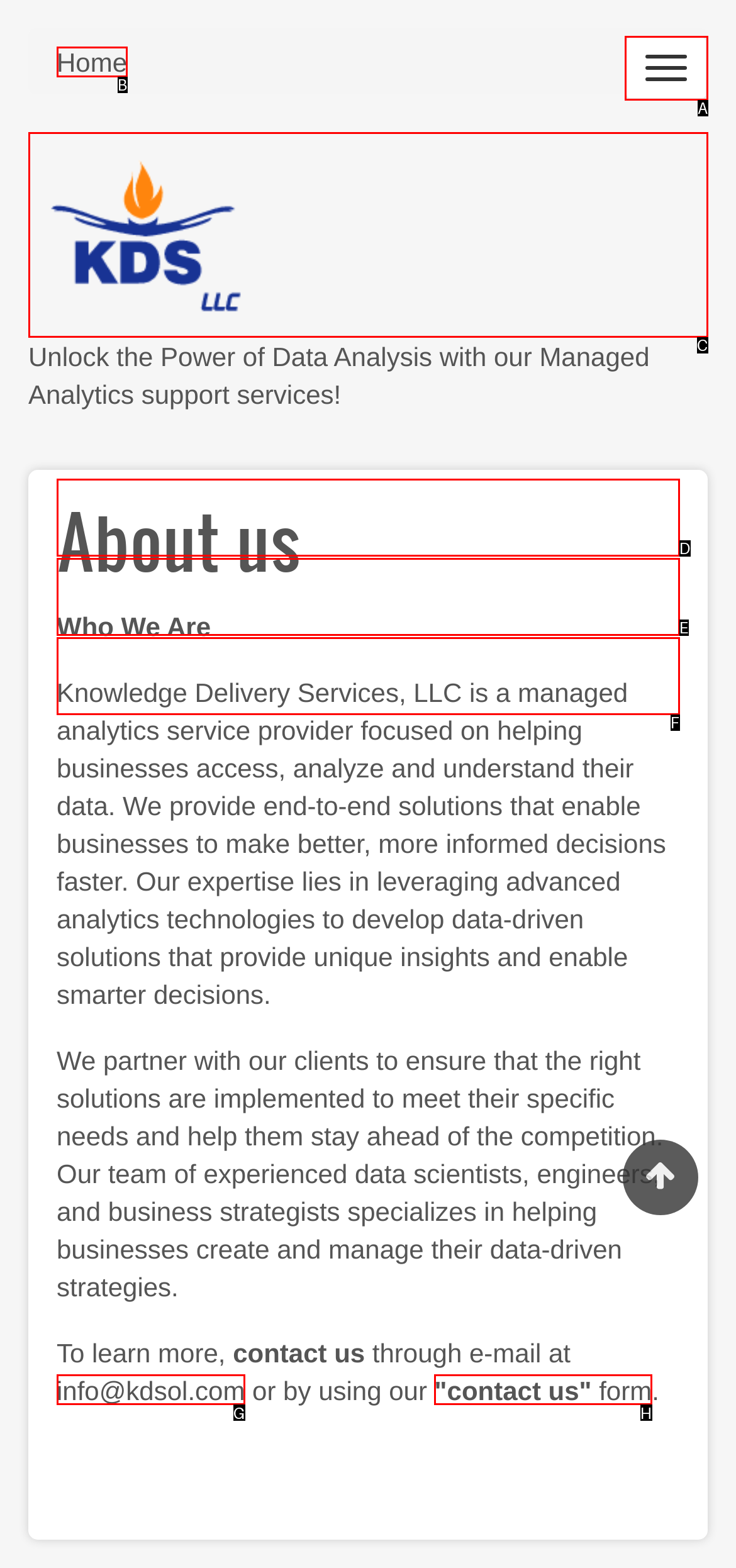Tell me which one HTML element I should click to complete the following task: Go to 'Home' page Answer with the option's letter from the given choices directly.

B